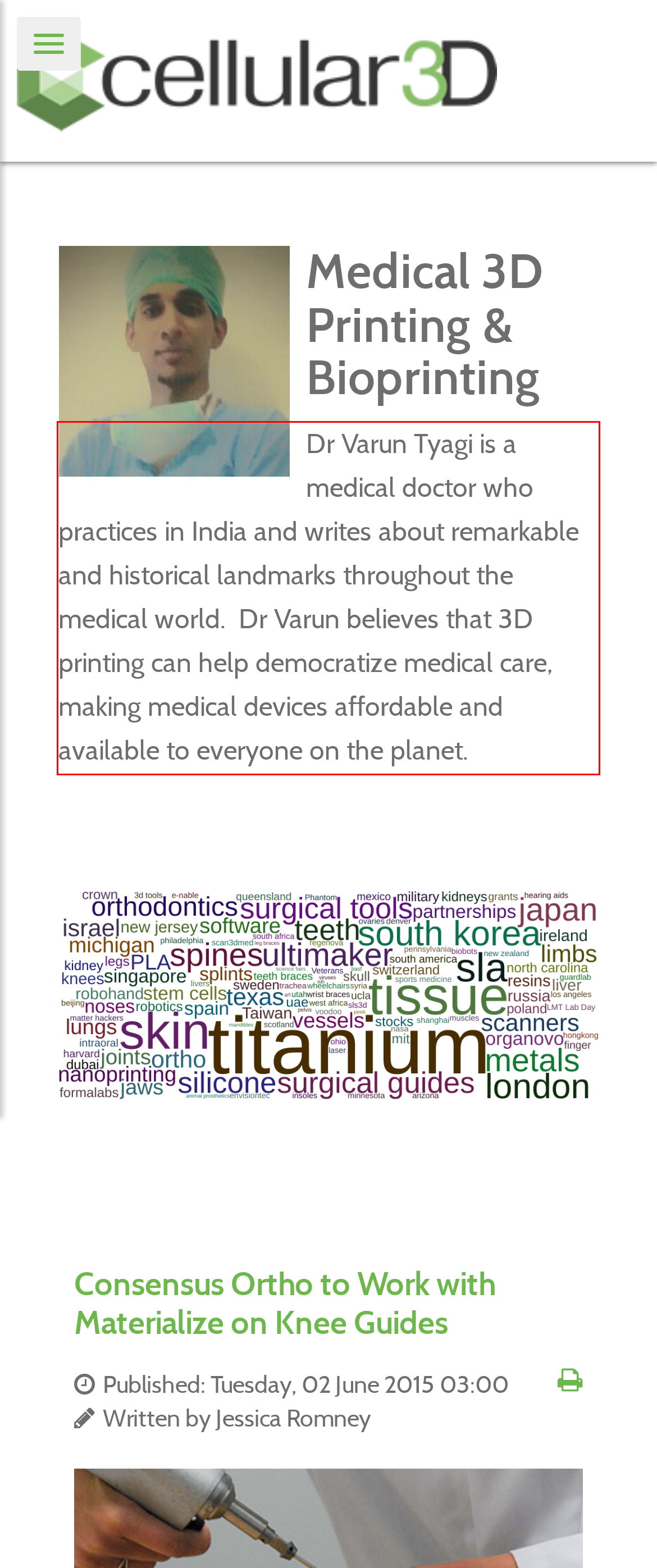Please recognize and transcribe the text located inside the red bounding box in the webpage image.

Dr Varun Tyagi is a medical doctor who practices in India and writes about remarkable and historical landmarks throughout the medical world. Dr Varun believes that 3D printing can help democratize medical care, making medical devices affordable and available to everyone on the planet.